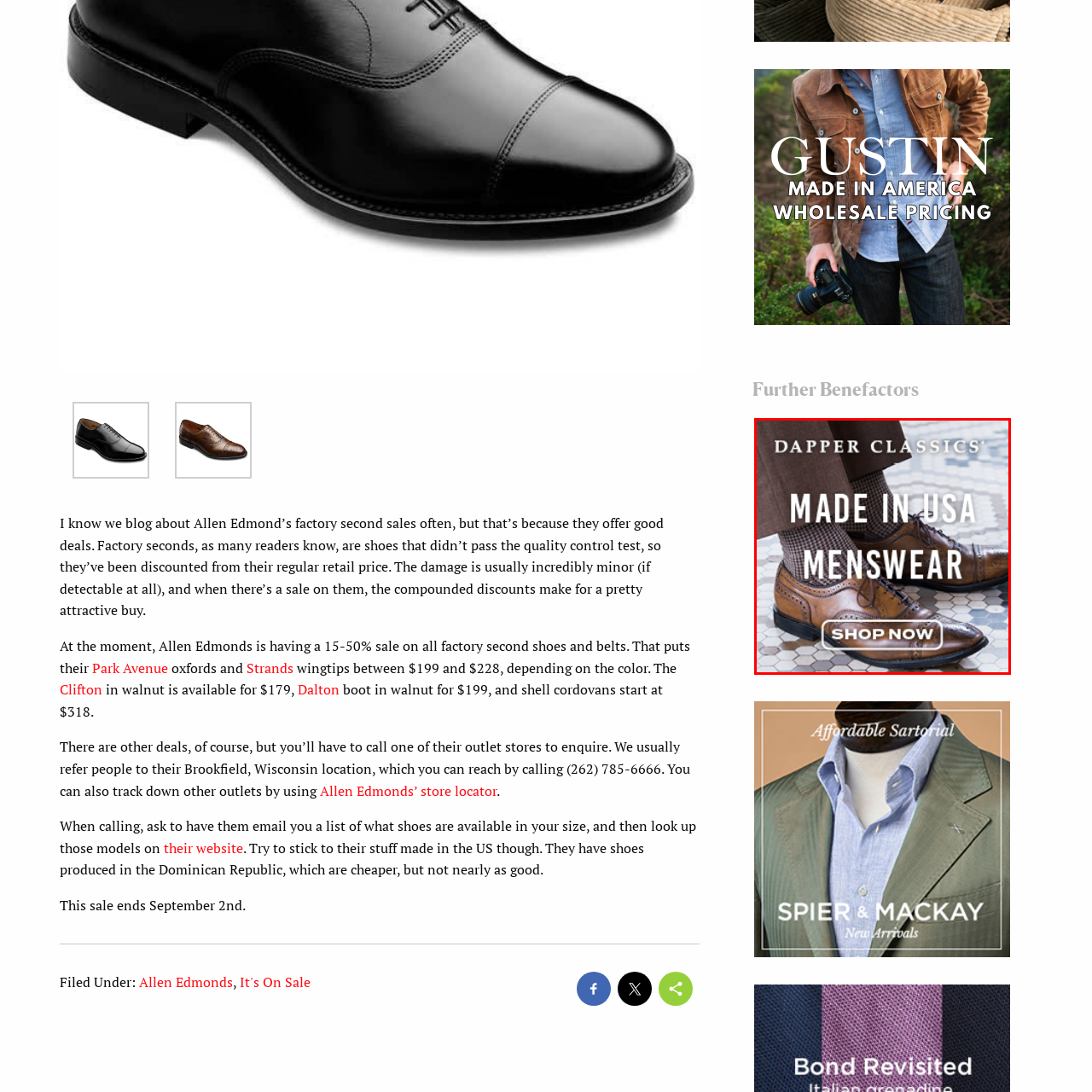Where is the brand 'DAPPER CLASSICS' from?
Focus on the area marked by the red bounding box and respond to the question with as much detail as possible.

The text 'MADE IN USA MENSWEAR' is prominently displayed above the shoes, emphasizing the brand's commitment to quality and American craftsmanship, which suggests that the brand 'DAPPER CLASSICS' is from the USA.